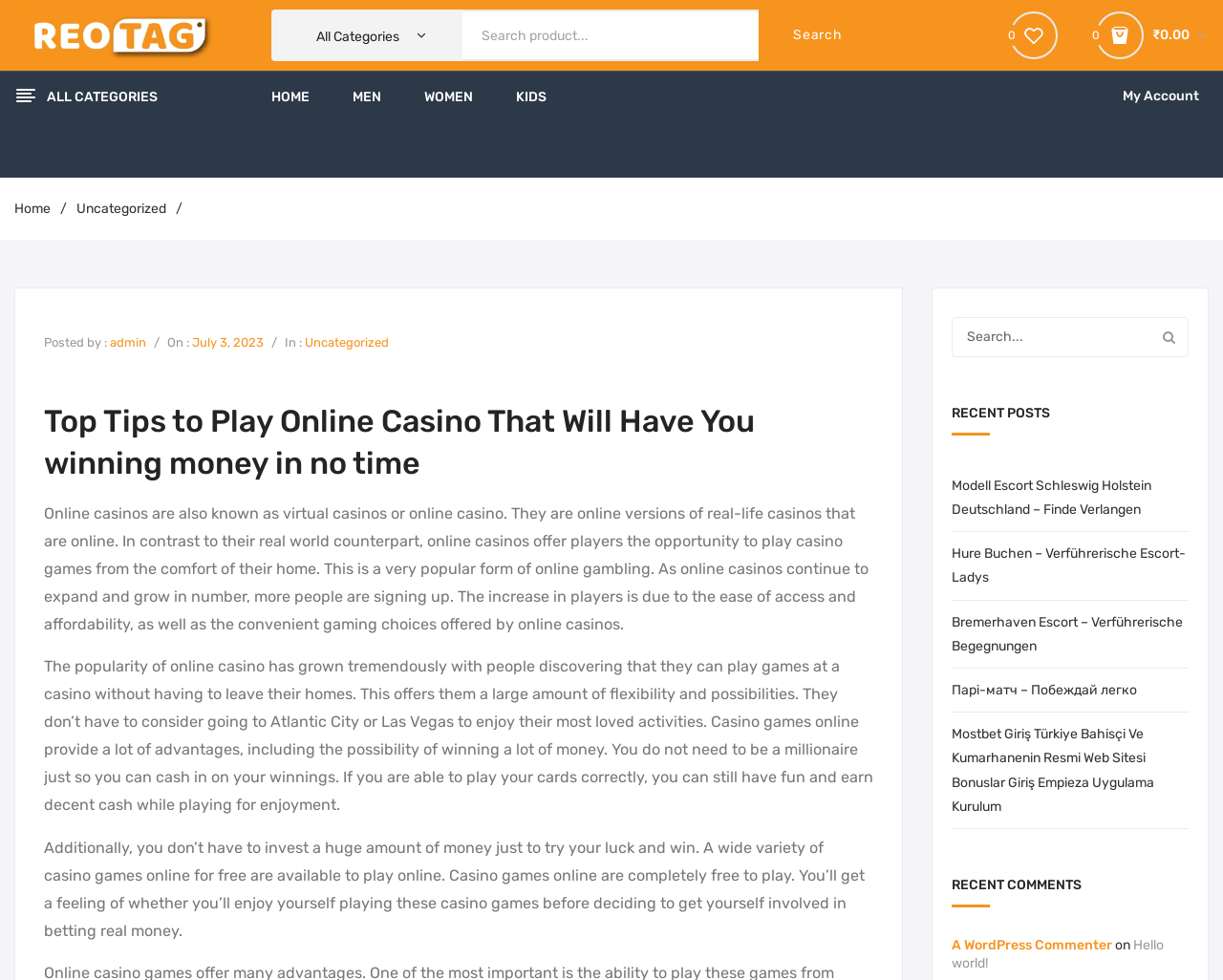Return the bounding box coordinates of the UI element that corresponds to this description: "Bremerhaven Escort – Verführerische Begegnungen". The coordinates must be given as four float numbers in the range of 0 and 1, [left, top, right, bottom].

[0.778, 0.613, 0.972, 0.681]